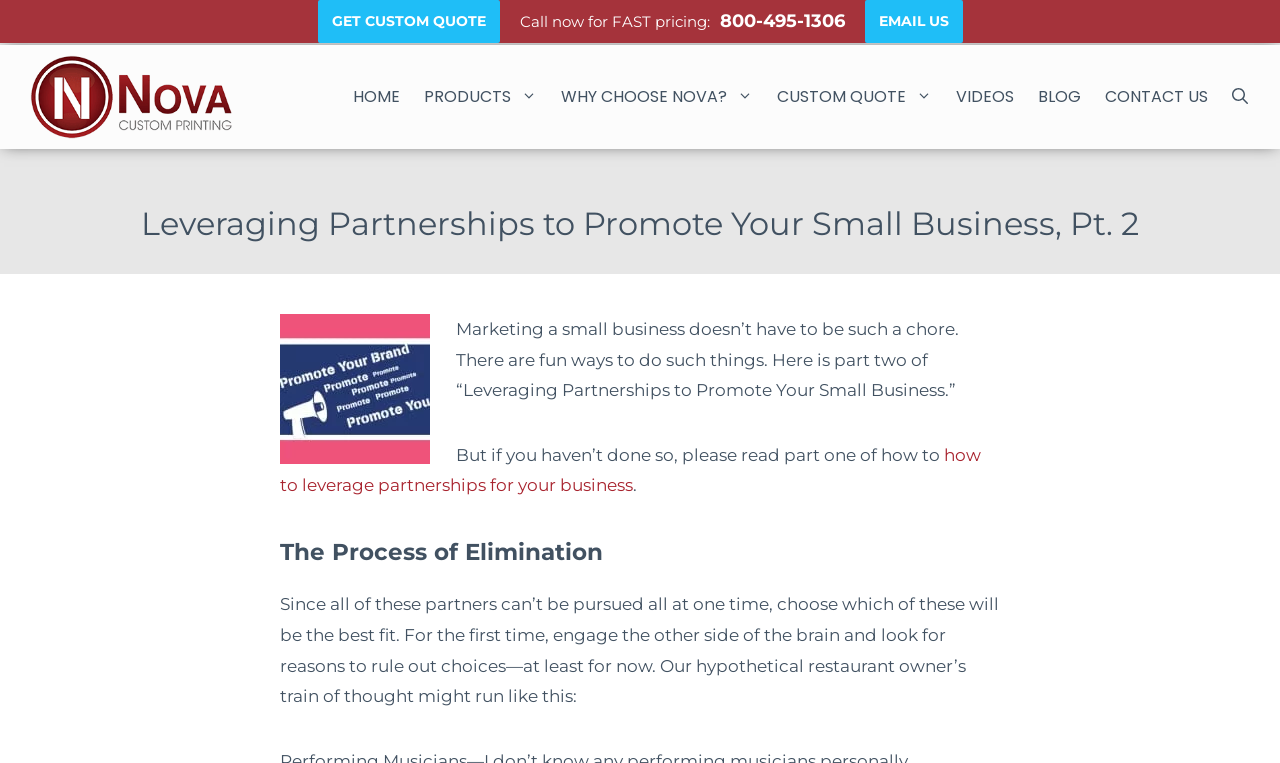Answer the question using only one word or a concise phrase: What is the topic of the article?

Leveraging Partnerships to Promote Your Small Business